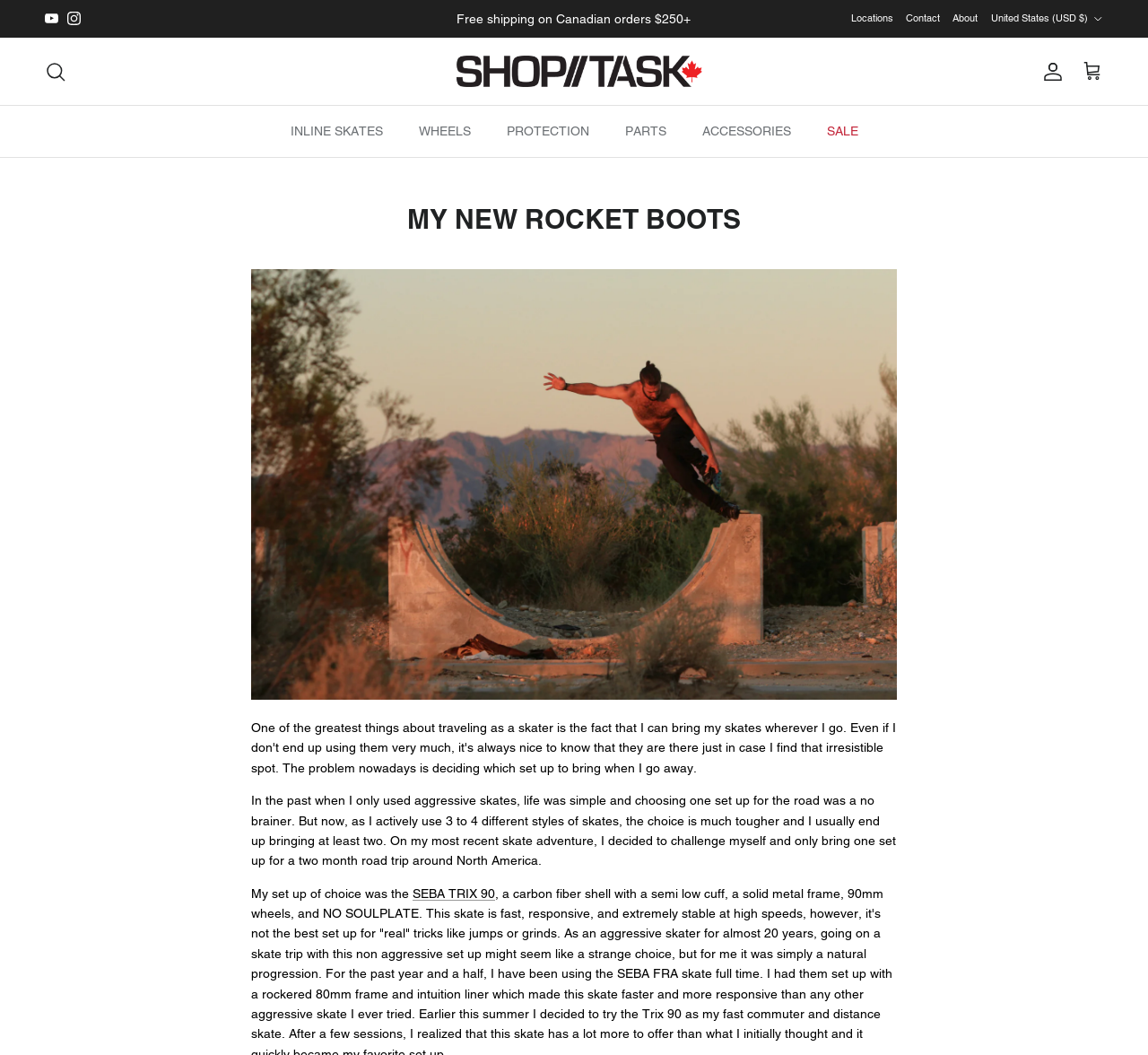Provide the bounding box coordinates of the HTML element described by the text: "title="SHOP TASK"". The coordinates should be in the format [left, top, right, bottom] with values between 0 and 1.

[0.383, 0.053, 0.617, 0.083]